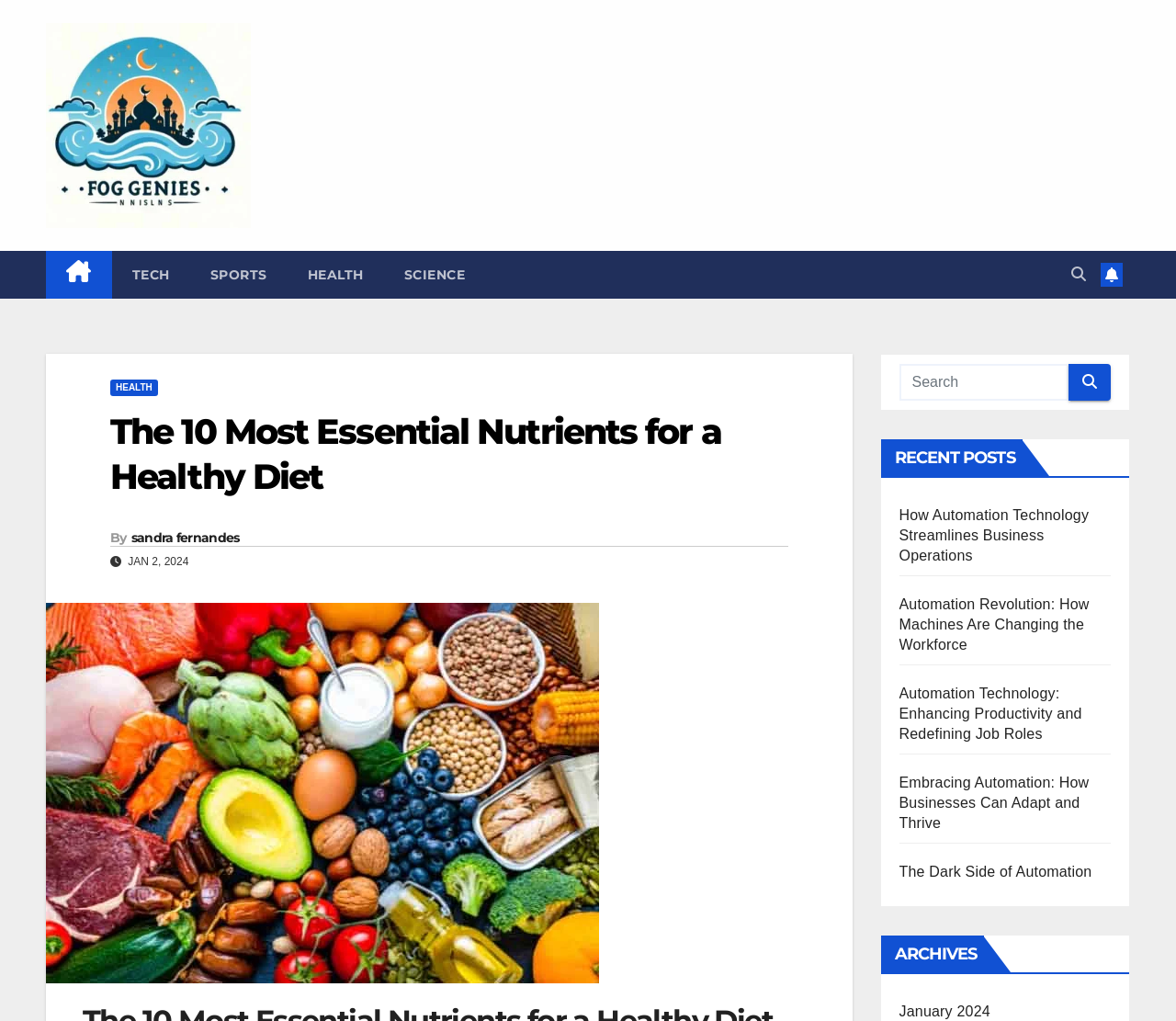From the element description: "The Dark Side of Automation", extract the bounding box coordinates of the UI element. The coordinates should be expressed as four float numbers between 0 and 1, in the order [left, top, right, bottom].

[0.764, 0.846, 0.928, 0.861]